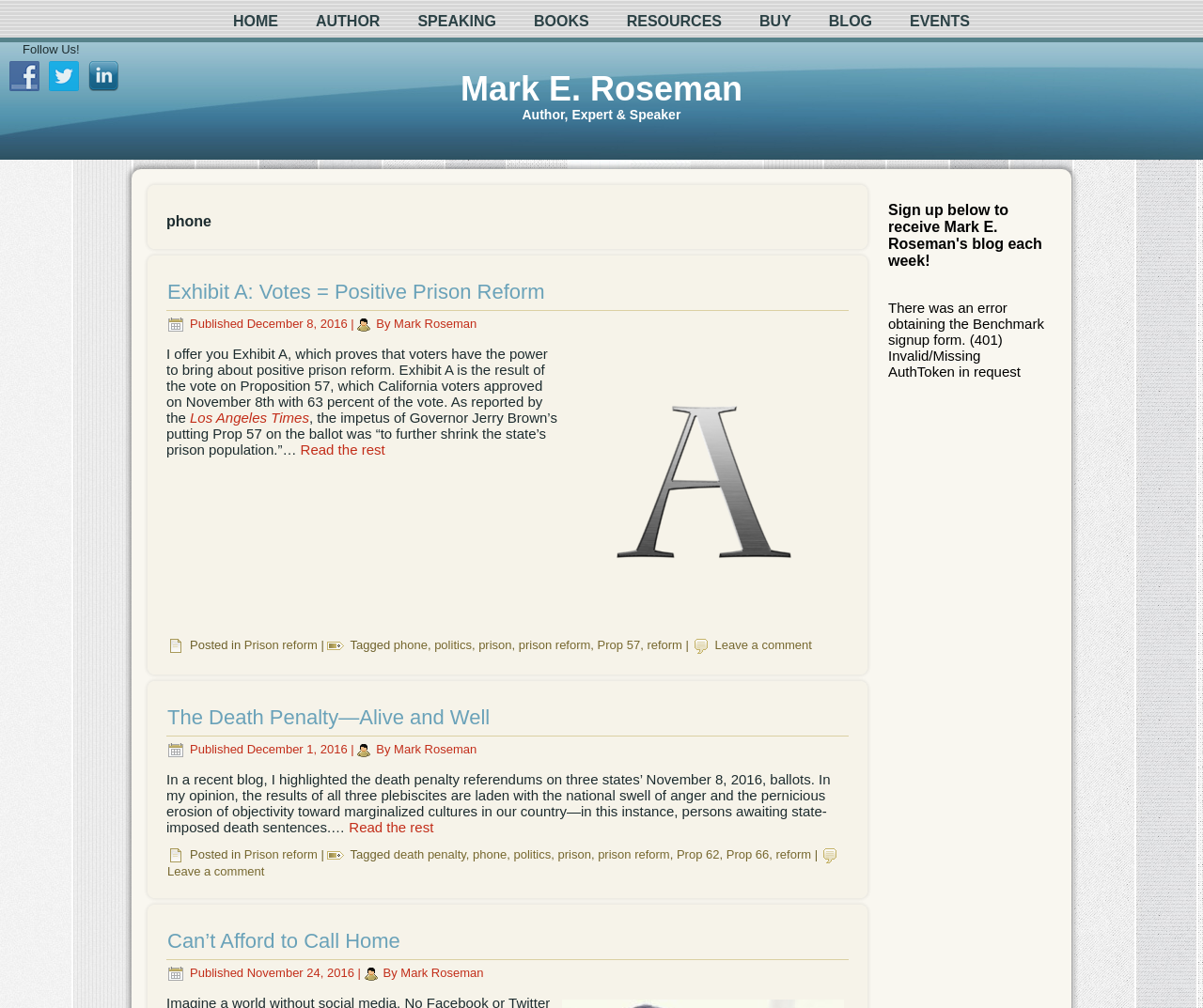Identify the bounding box coordinates for the region to click in order to carry out this instruction: "Click on the HOME link". Provide the coordinates using four float numbers between 0 and 1, formatted as [left, top, right, bottom].

[0.18, 0.006, 0.245, 0.037]